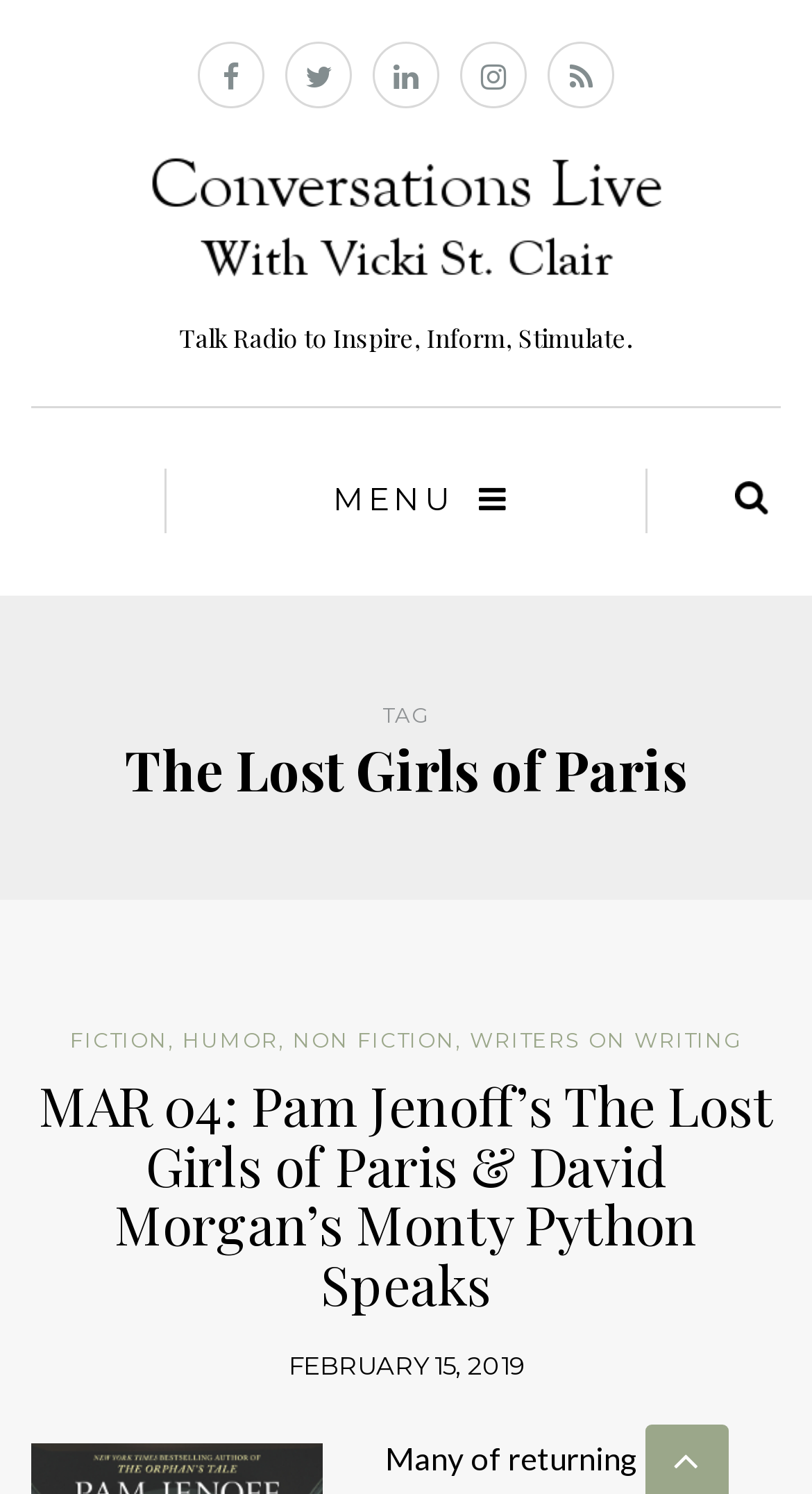Based on the element description "Non Fiction", predict the bounding box coordinates of the UI element.

[0.36, 0.687, 0.56, 0.705]